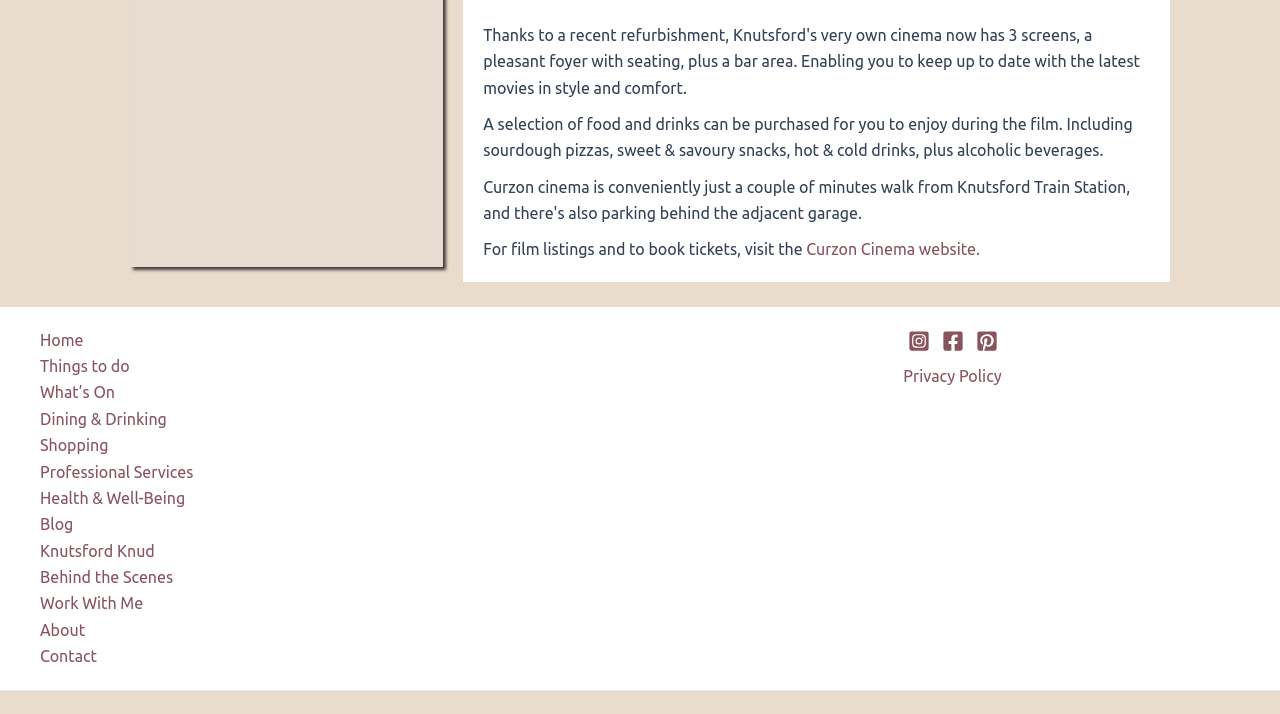Find the bounding box of the UI element described as follows: "Professional Services".

[0.031, 0.642, 0.151, 0.679]